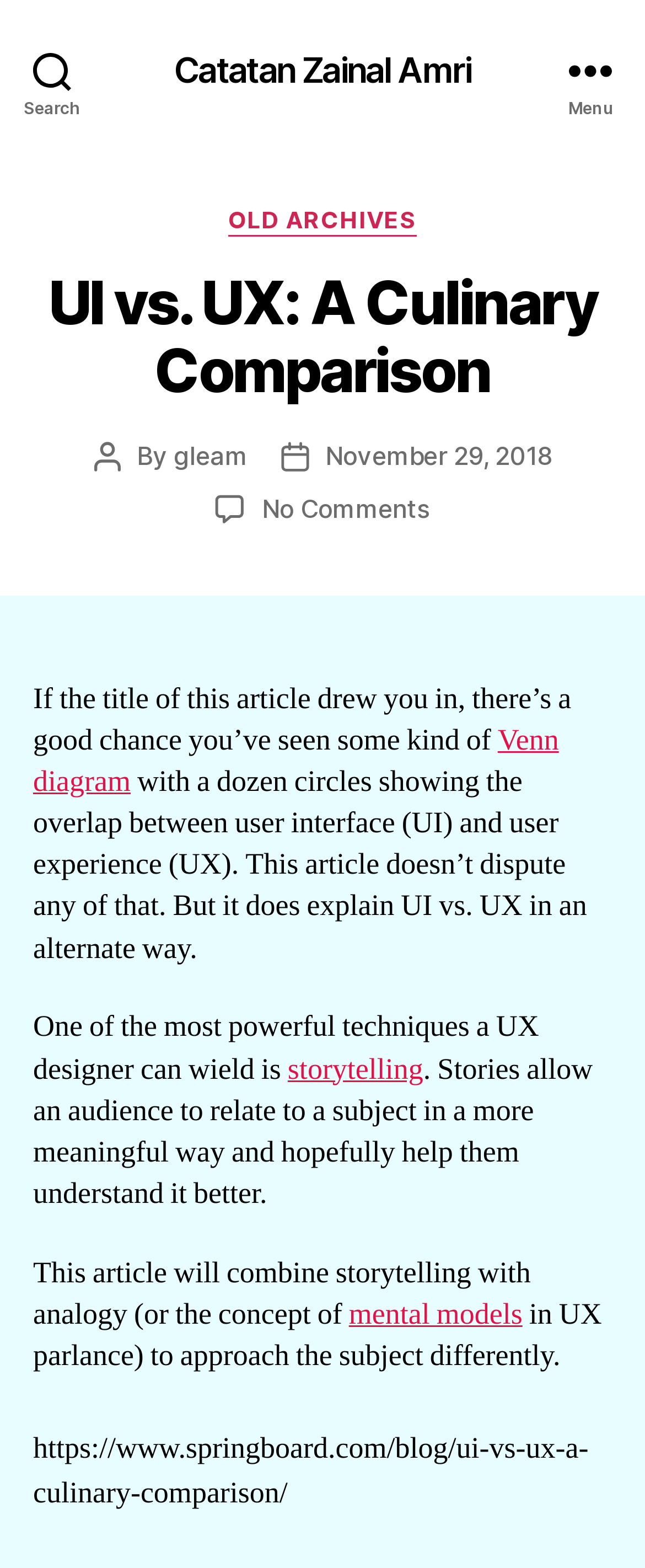Pinpoint the bounding box coordinates of the clickable element needed to complete the instruction: "Open the menu". The coordinates should be provided as four float numbers between 0 and 1: [left, top, right, bottom].

[0.831, 0.0, 1.0, 0.089]